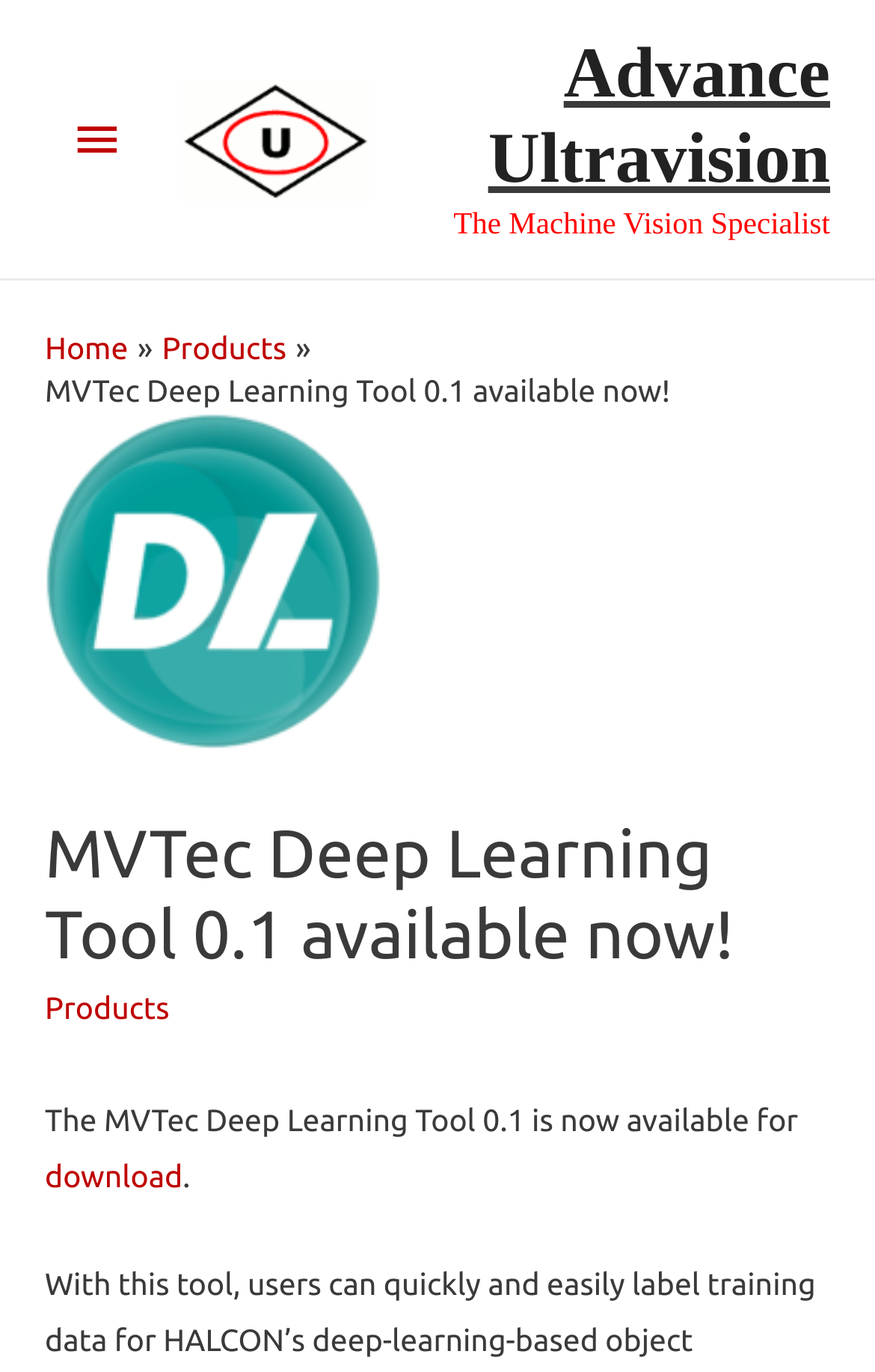Detail the various sections and features present on the webpage.

The webpage is about the MVTec Deep Learning Tool 0.1, which is now available for download. At the top left, there is a button labeled "Main Menu" with an icon, which is not expanded. To the right of the button, there is a navigation section with breadcrumbs, showing the path "Home" > "Products" > "MVTec Deep Learning Tool 0.1 available now!".

Below the navigation section, there is a header section that spans the entire width of the page. It contains a heading that announces the availability of the MVTec Deep Learning Tool 0.1. Below the heading, there is a link to the "Products" page.

In the middle of the page, there is a paragraph of text that provides more information about the MVTec Deep Learning Tool 0.1, stating that it is now available for download. A "download" link is provided at the end of the paragraph.

At the top right, there are two links to "Advance Ultravision", one of which is accompanied by an image with the same name. The image is positioned above the link. There is also a static text element that reads "The Machine Vision Specialist" near the top right corner of the page.